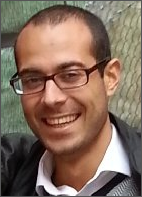What inspired Anoushavan Sarukhanyan to join the animal rights movement?
Using the image as a reference, deliver a detailed and thorough answer to the question.

According to the caption, Anoushavan Sarukhanyan was inspired to join the animal rights movement at a young age by works such as Tom Regan's 'The Case for Animal Rights', which suggests that the book had a significant impact on his decision to become an animal rights activist.